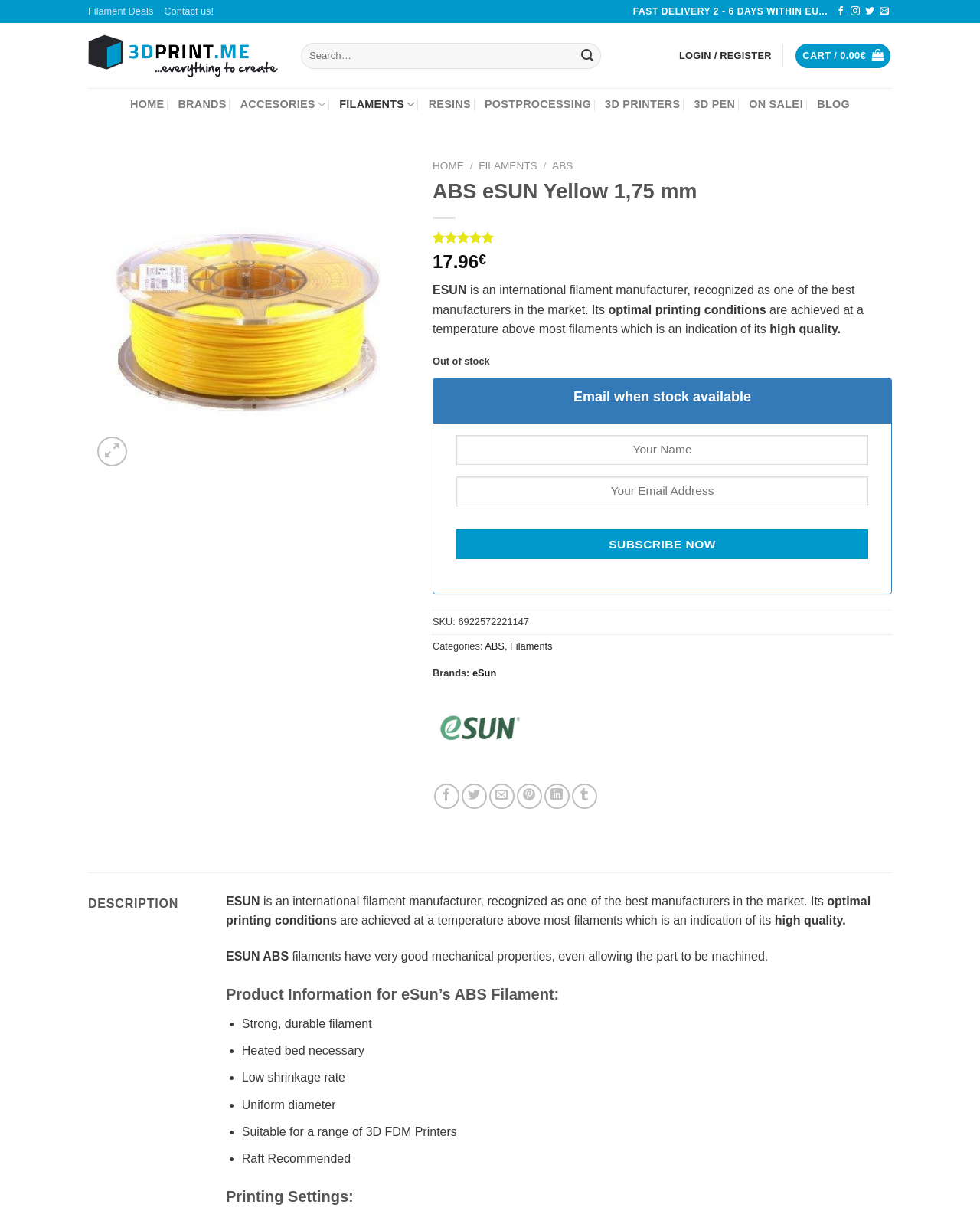Please determine the bounding box coordinates of the section I need to click to accomplish this instruction: "Subscribe to email notification".

[0.466, 0.437, 0.886, 0.462]